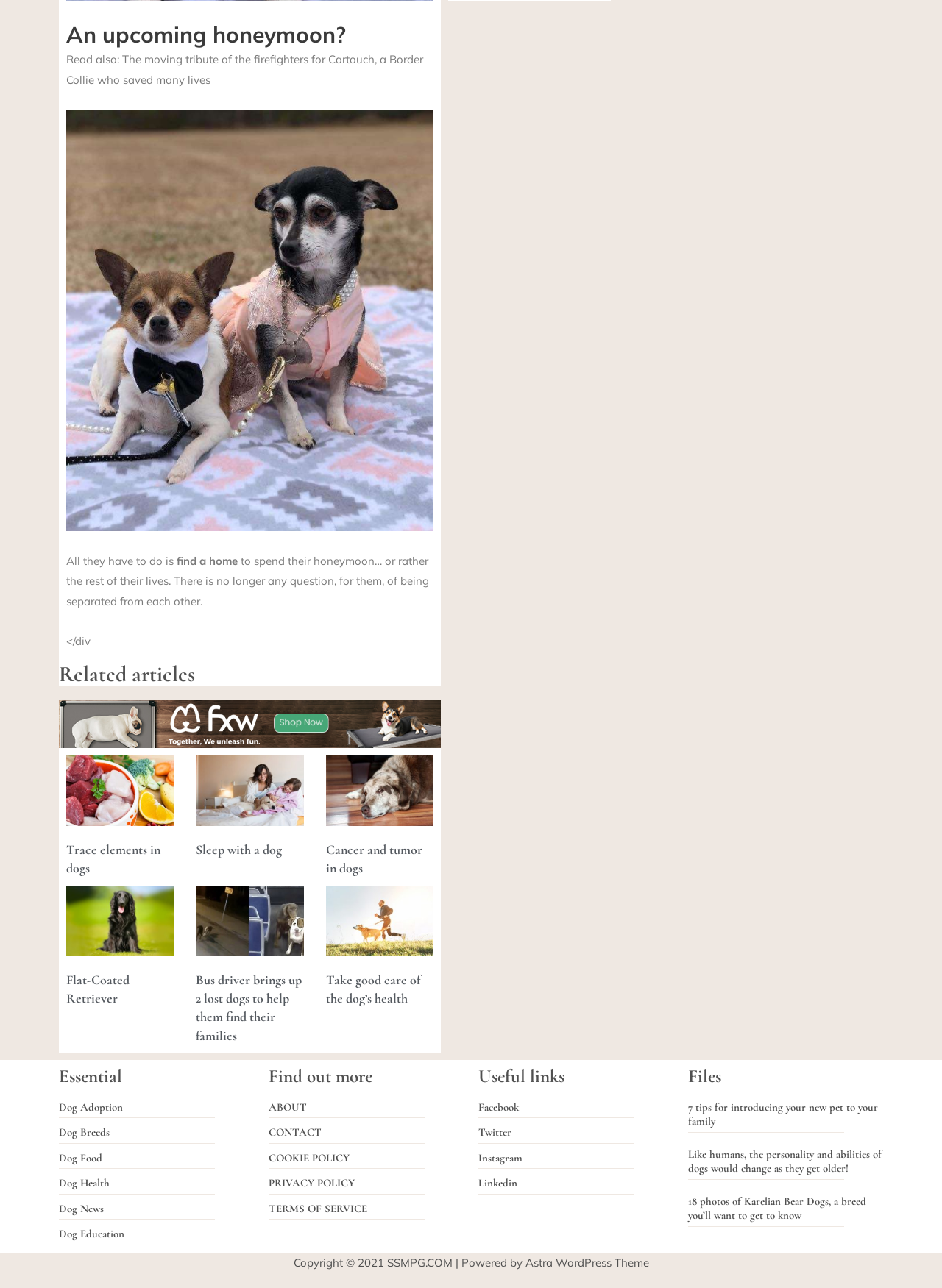Find the bounding box coordinates for the area that must be clicked to perform this action: "Read the article about 7 tips for introducing your new pet to your family".

[0.73, 0.854, 0.938, 0.877]